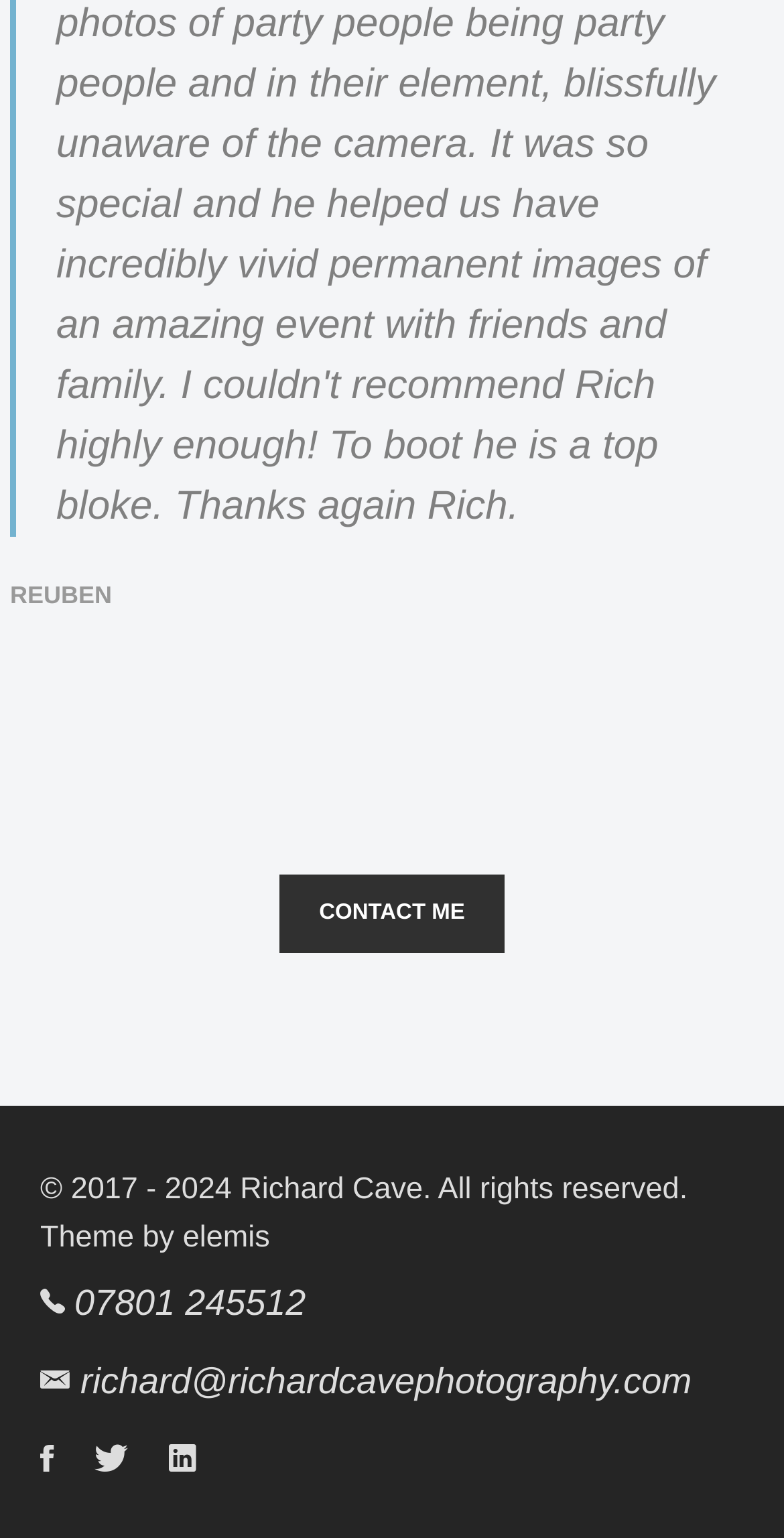Provide the bounding box coordinates of the HTML element described by the text: "elemis". The coordinates should be in the format [left, top, right, bottom] with values between 0 and 1.

[0.233, 0.794, 0.344, 0.816]